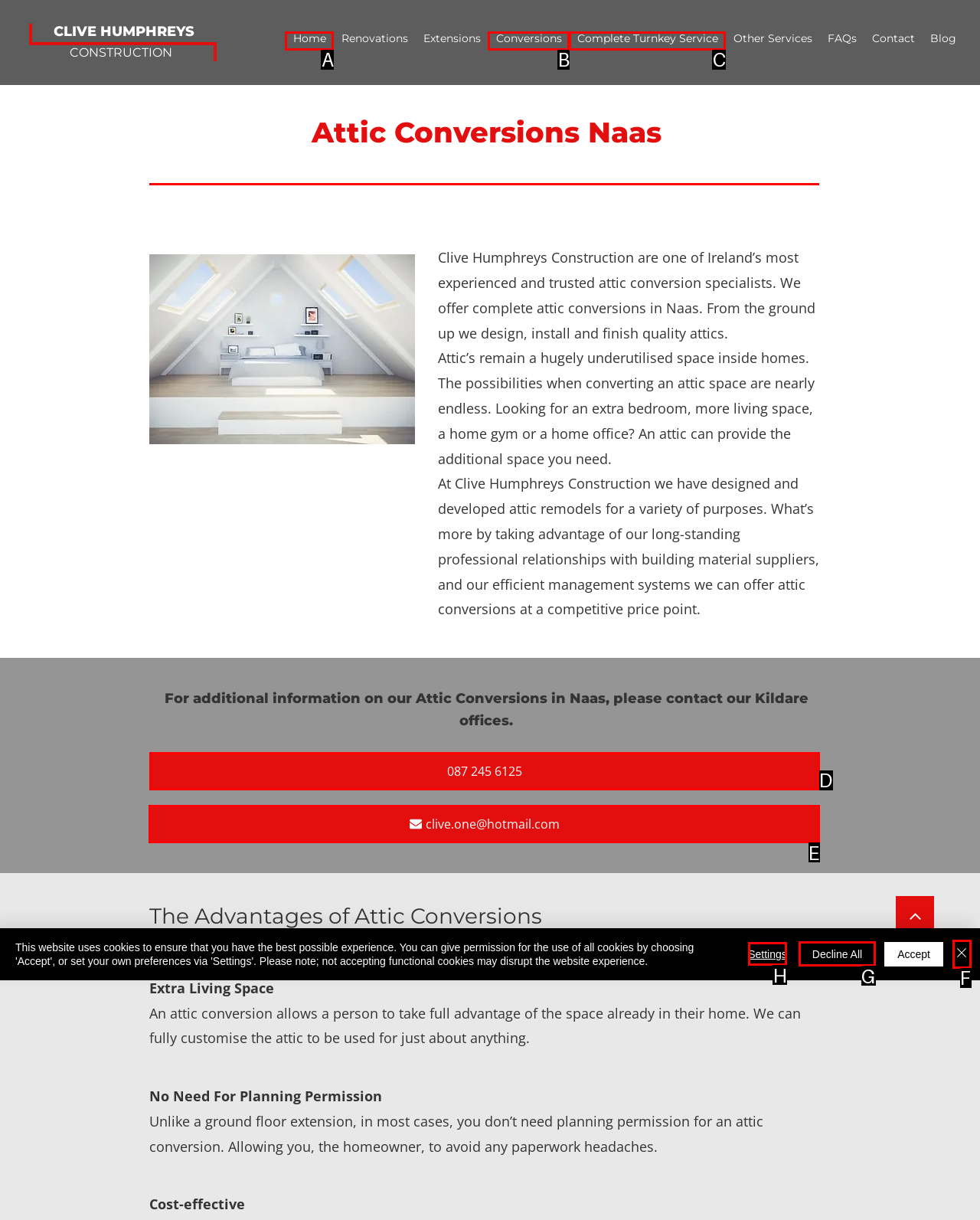From the options shown in the screenshot, tell me which lettered element I need to click to complete the task: Click the 'clive.one@hotmail.com' email address.

E